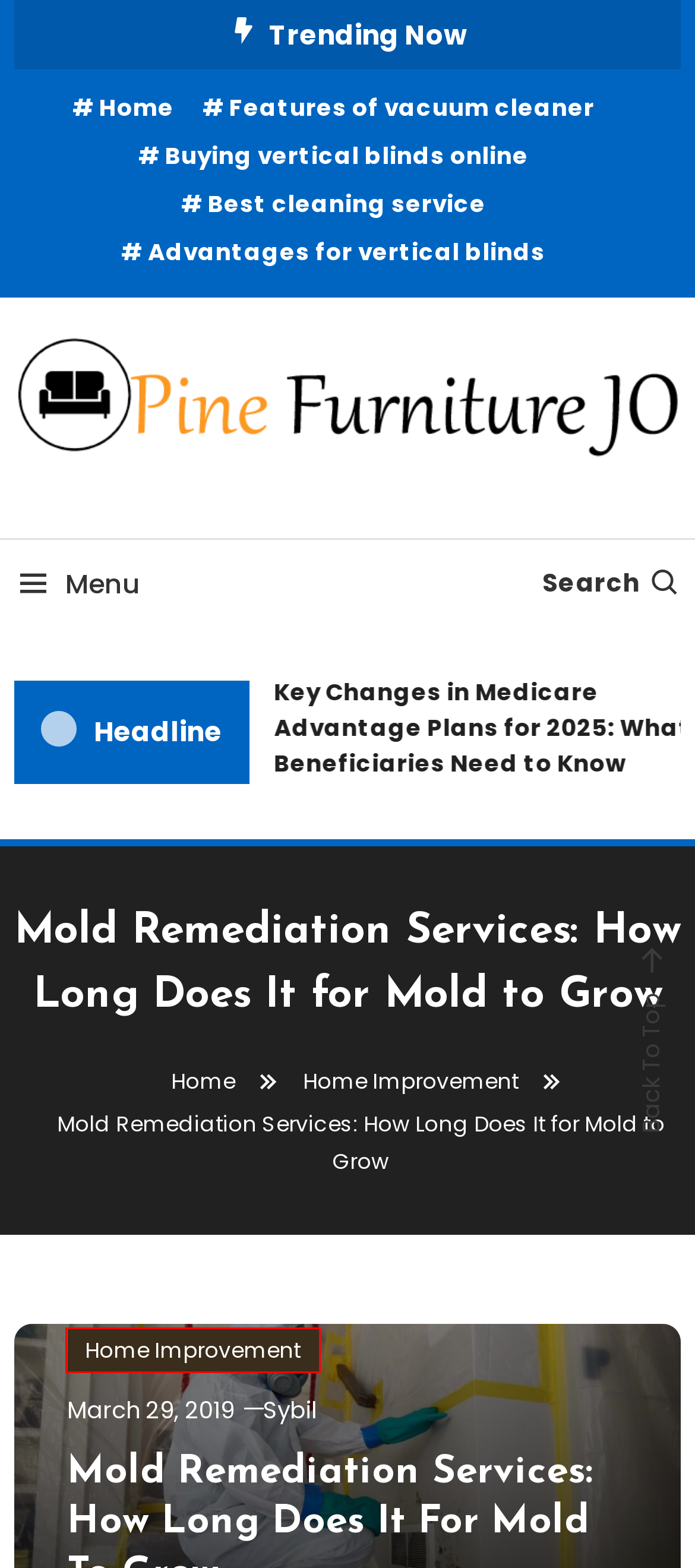With the provided webpage screenshot containing a red bounding box around a UI element, determine which description best matches the new webpage that appears after clicking the selected element. The choices are:
A. June, 2022 | Pine Furniture Jo
B. Buying vertical blinds online | Pine Furniture Jo
C. Home | Pine Furniture Jo
D. Advantages for vertical blinds | Pine Furniture Jo
E. Pine Furniture Jo
F. Best cleaning service | Pine Furniture Jo
G. Home Improvement | Pine Furniture Jo
H. Features of vacuum cleaner | Pine Furniture Jo

G